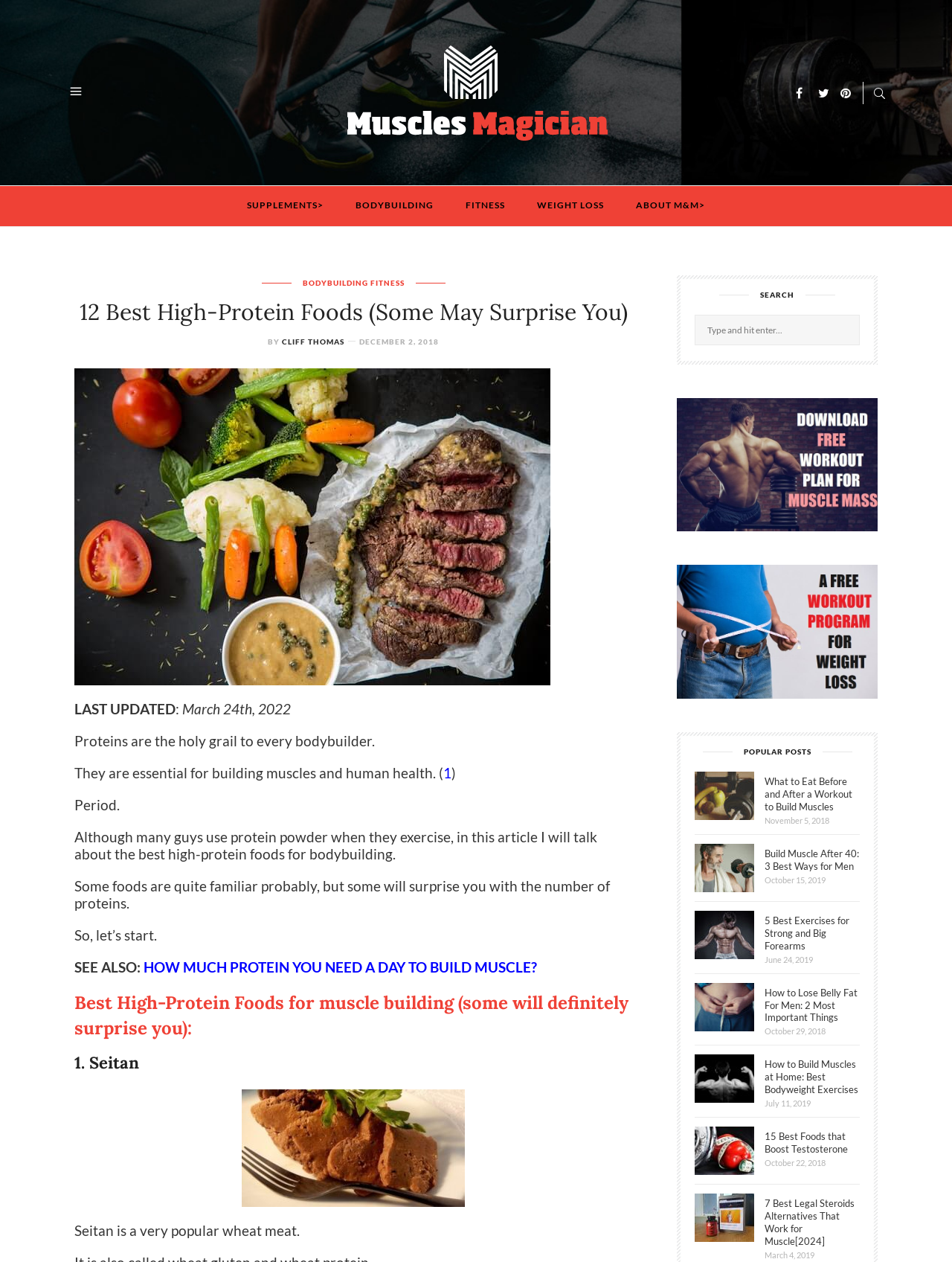How many high-protein foods are listed in the article?
Please provide a single word or phrase in response based on the screenshot.

1